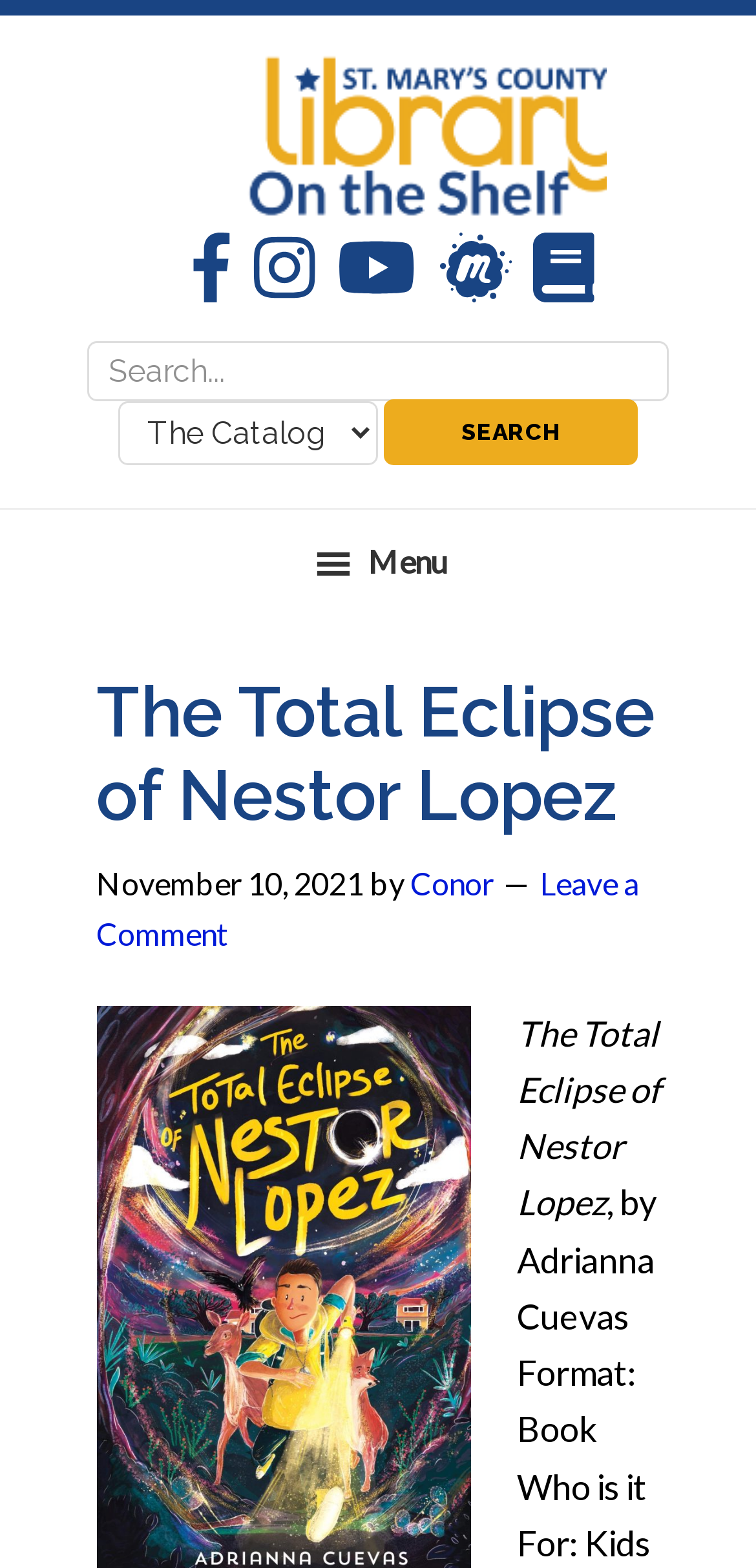Identify the bounding box coordinates of the clickable region required to complete the instruction: "Go to On the Shelf". The coordinates should be given as four float numbers within the range of 0 and 1, i.e., [left, top, right, bottom].

[0.197, 0.035, 0.803, 0.143]